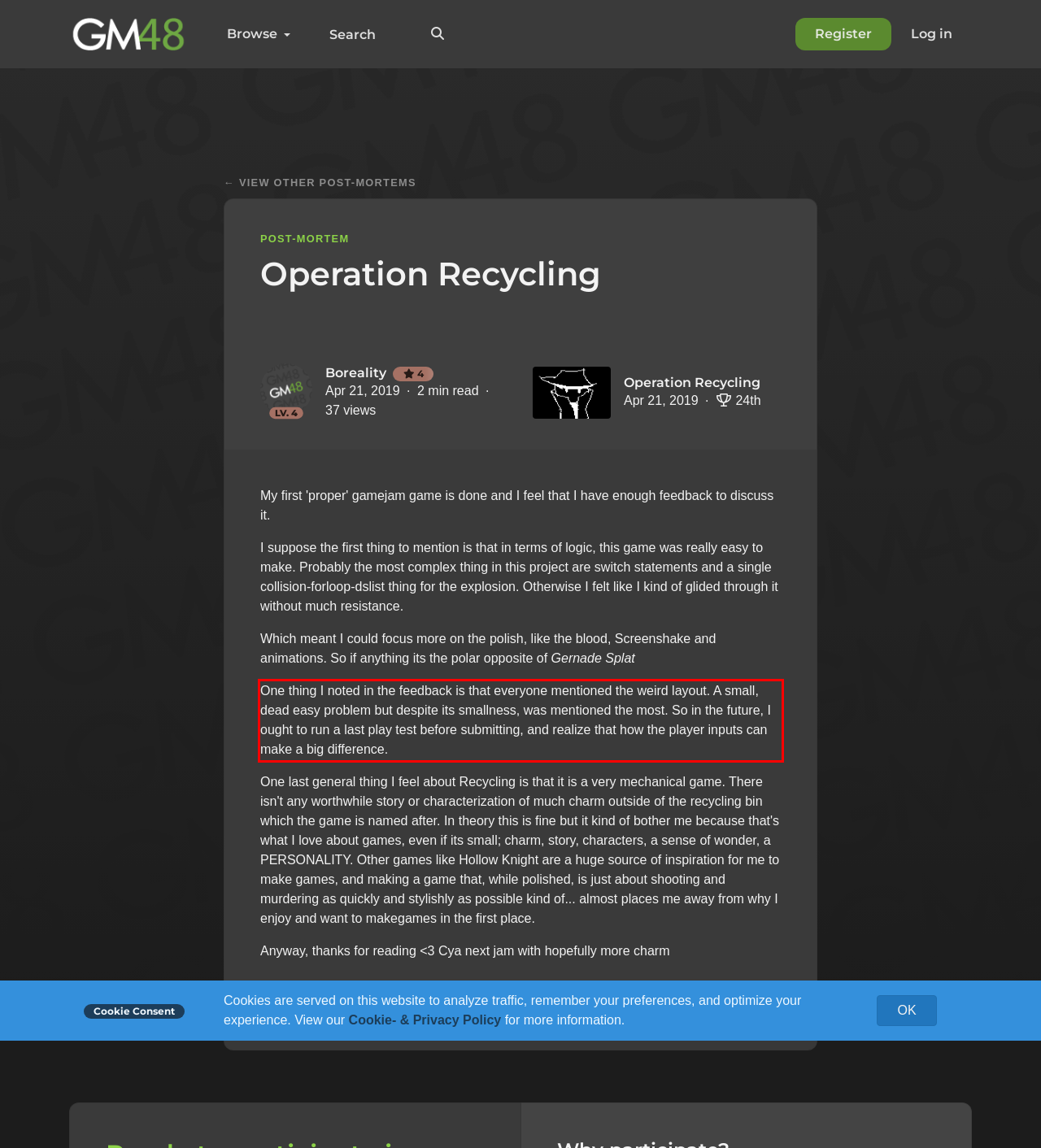Analyze the screenshot of the webpage and extract the text from the UI element that is inside the red bounding box.

One thing I noted in the feedback is that everyone mentioned the weird layout. A small, dead easy problem but despite its smallness, was mentioned the most. So in the future, I ought to run a last play test before submitting, and realize that how the player inputs can make a big difference.